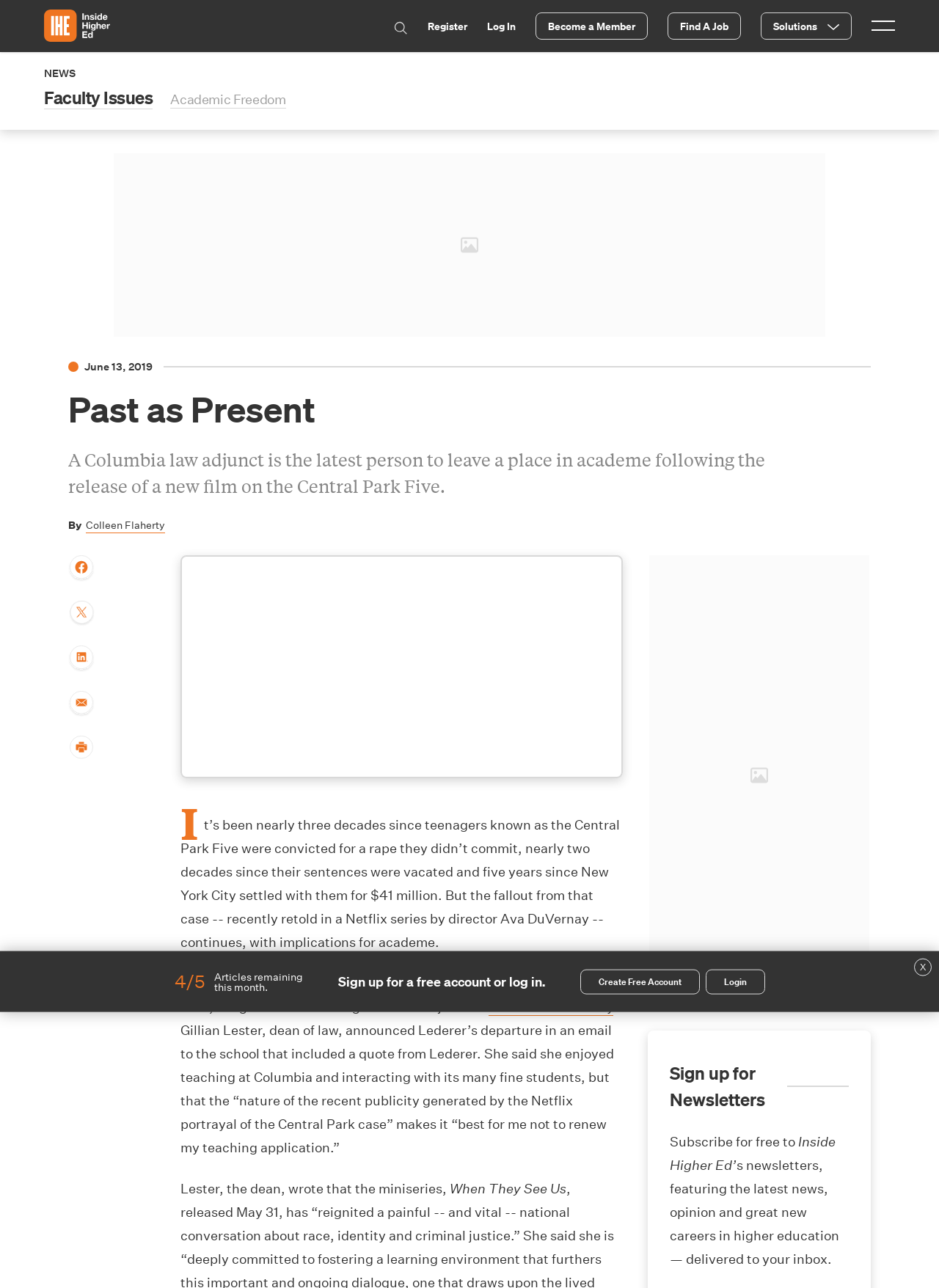Find the bounding box coordinates of the element's region that should be clicked in order to follow the given instruction: "Log in to the website". The coordinates should consist of four float numbers between 0 and 1, i.e., [left, top, right, bottom].

[0.519, 0.015, 0.549, 0.026]